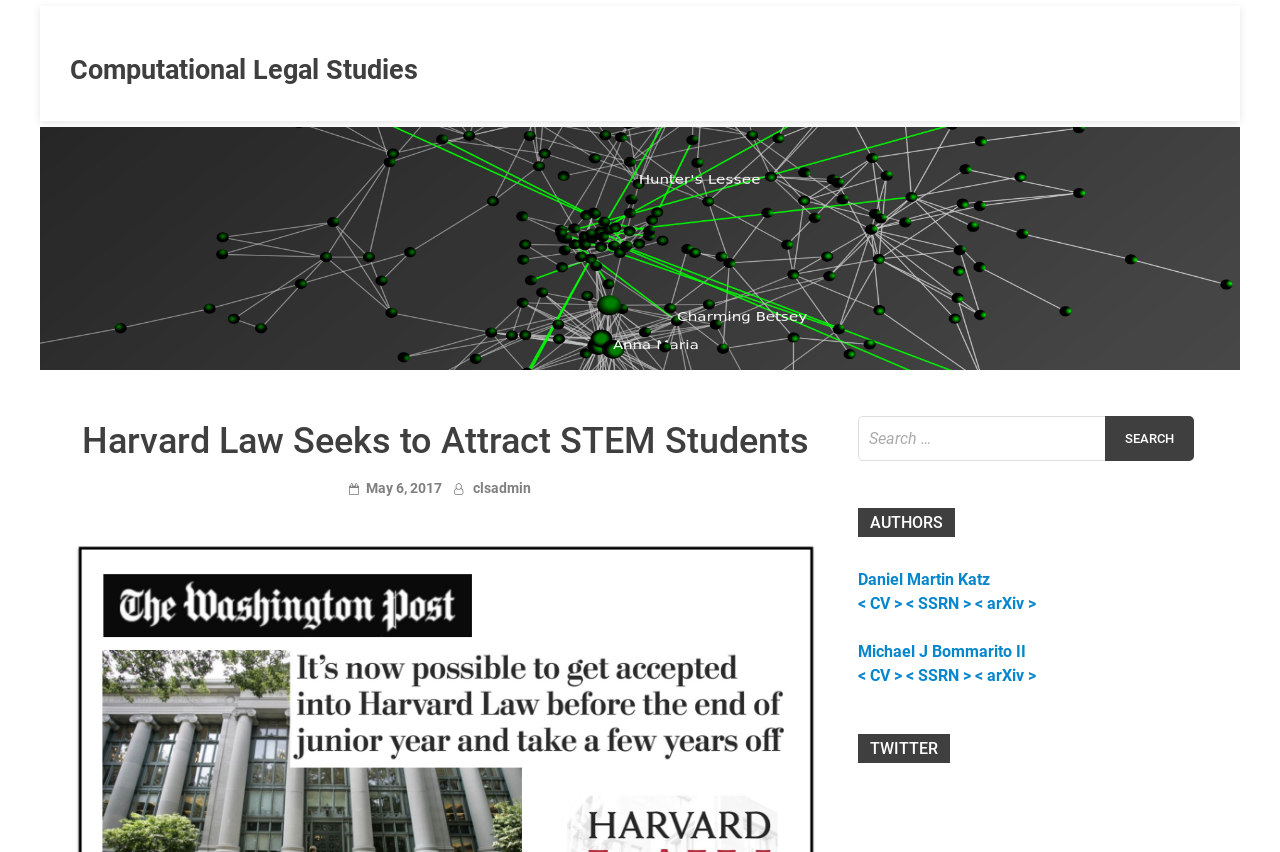Please locate the bounding box coordinates of the region I need to click to follow this instruction: "Visit the homepage of Daniel Martin Katz".

[0.67, 0.669, 0.773, 0.691]